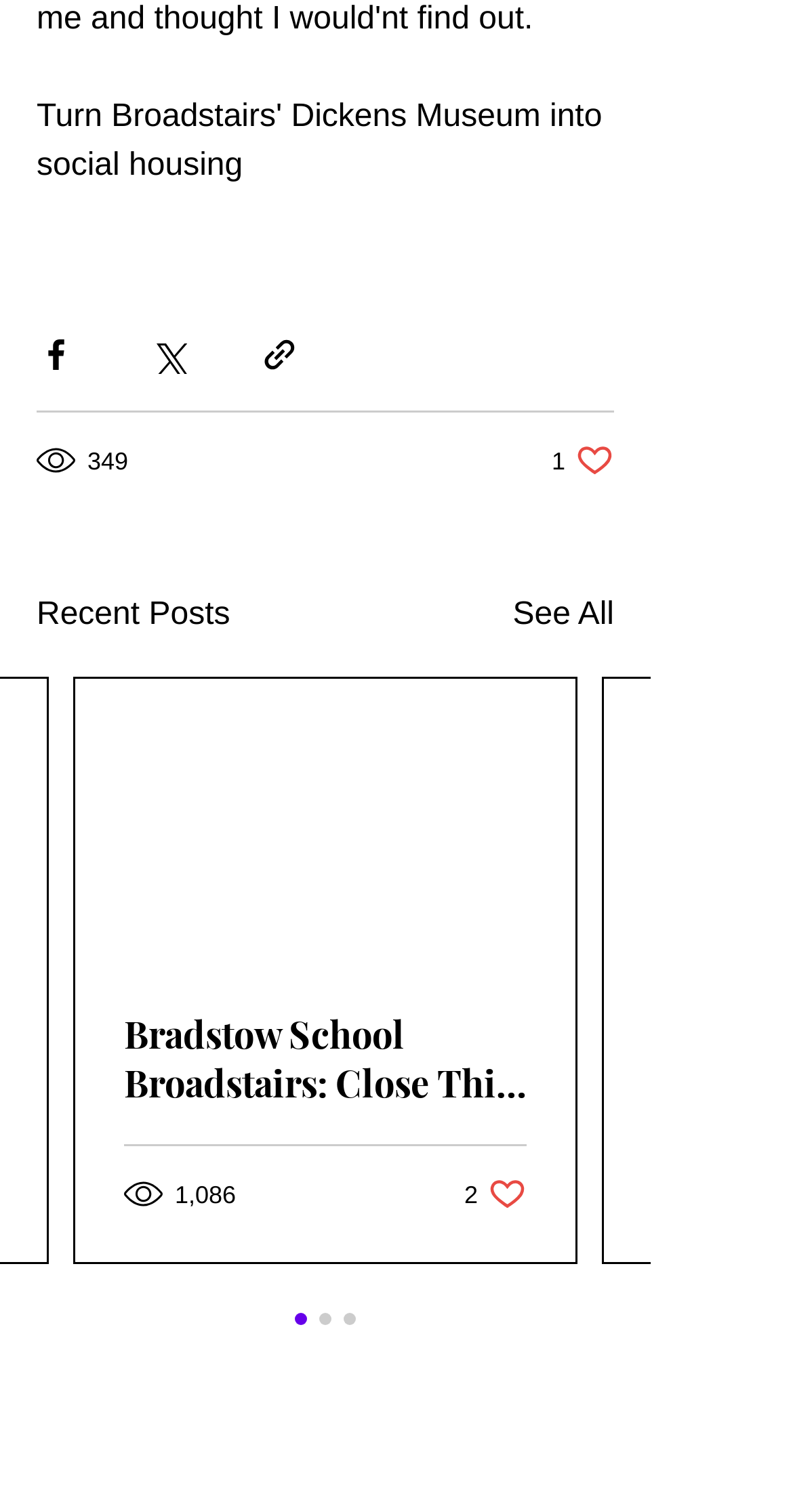How many likes does the second post have?
Please answer the question with as much detail and depth as you can.

I examined the button below the second post, which says '2 likes. Post not marked as liked', indicating the number of likes for that post.